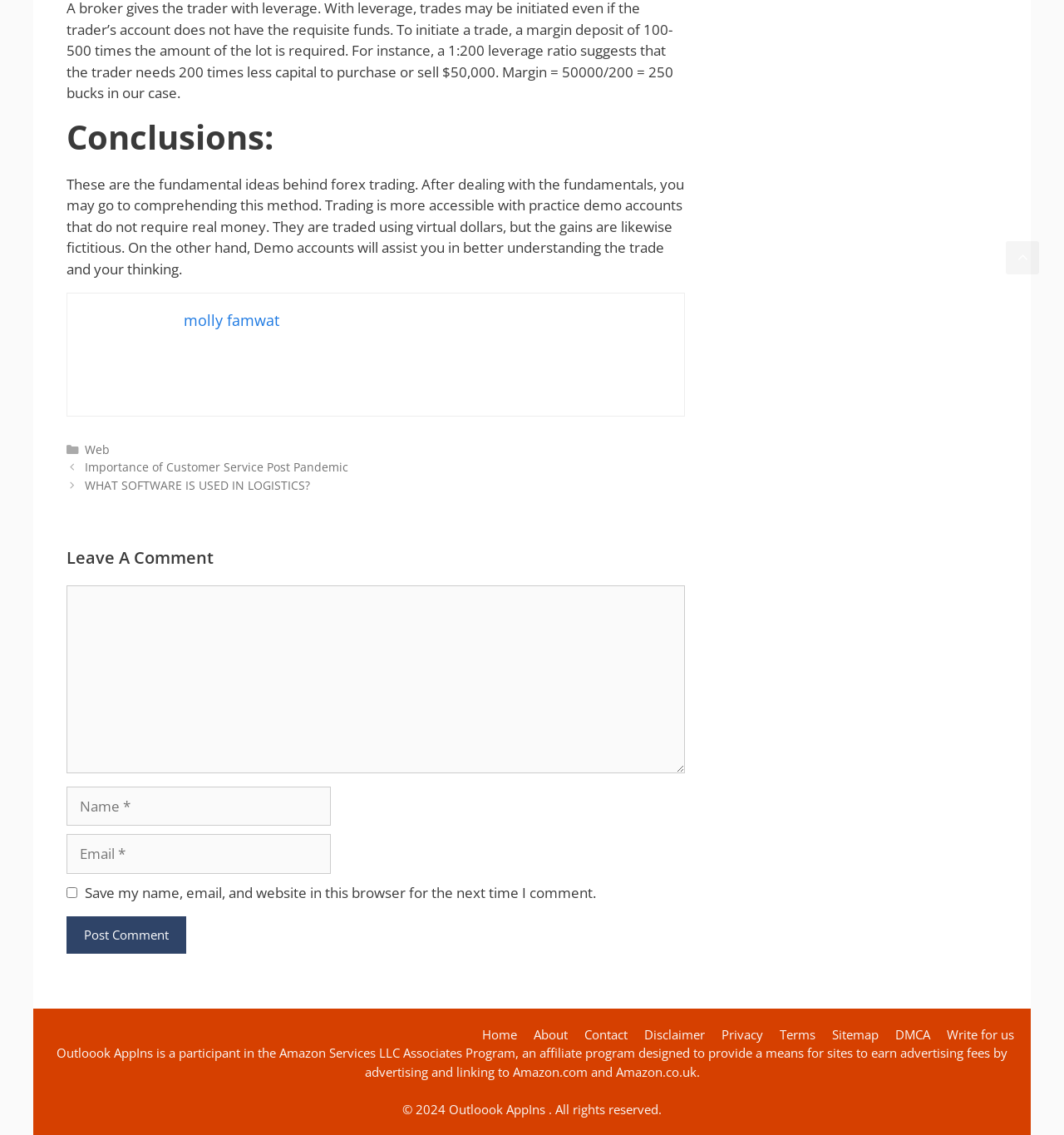Respond to the following query with just one word or a short phrase: 
How many links are in the footer?

11